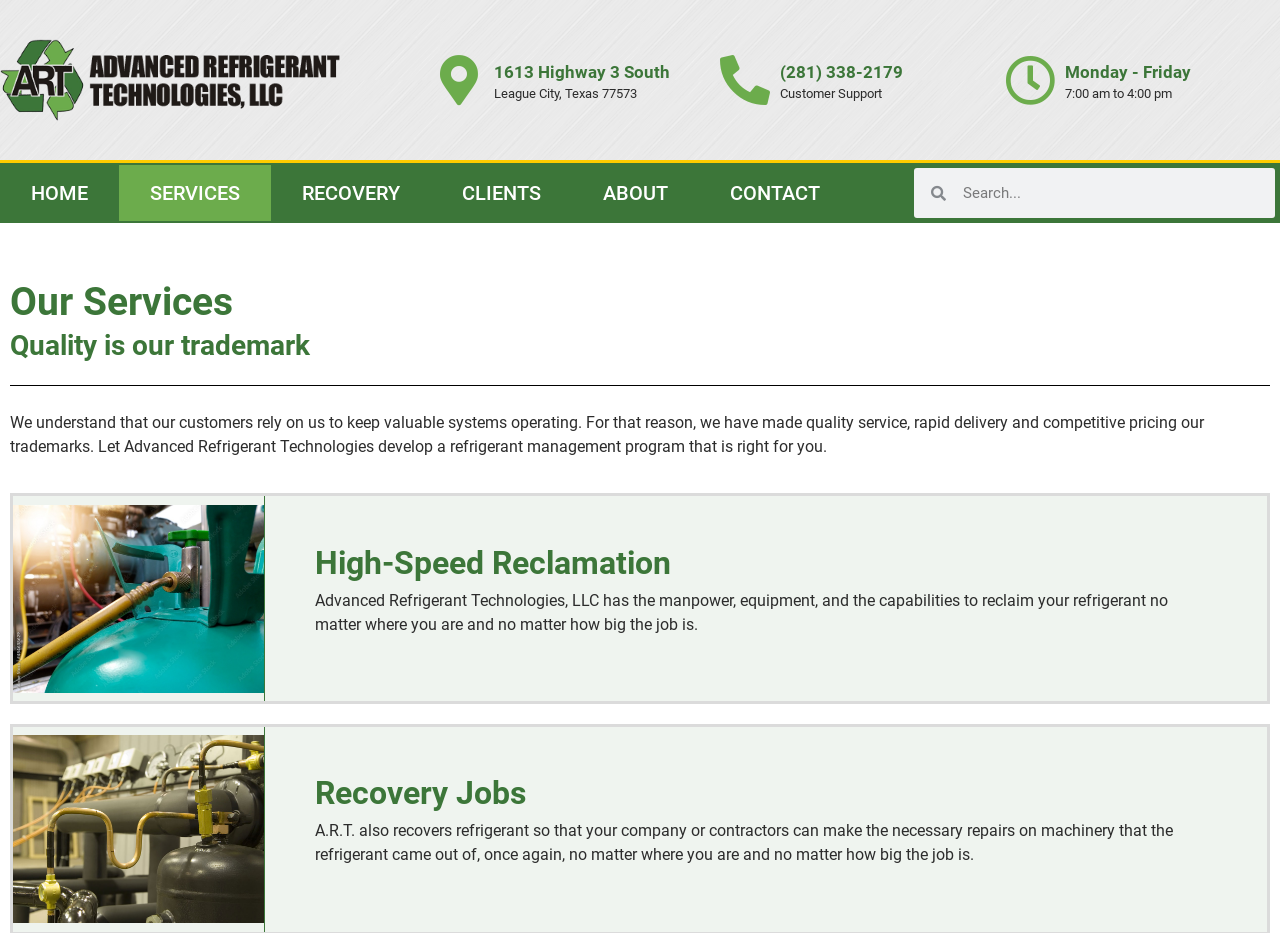What is the company's business hours?
Based on the image, provide your answer in one word or phrase.

7:00 am to 4:00 pm